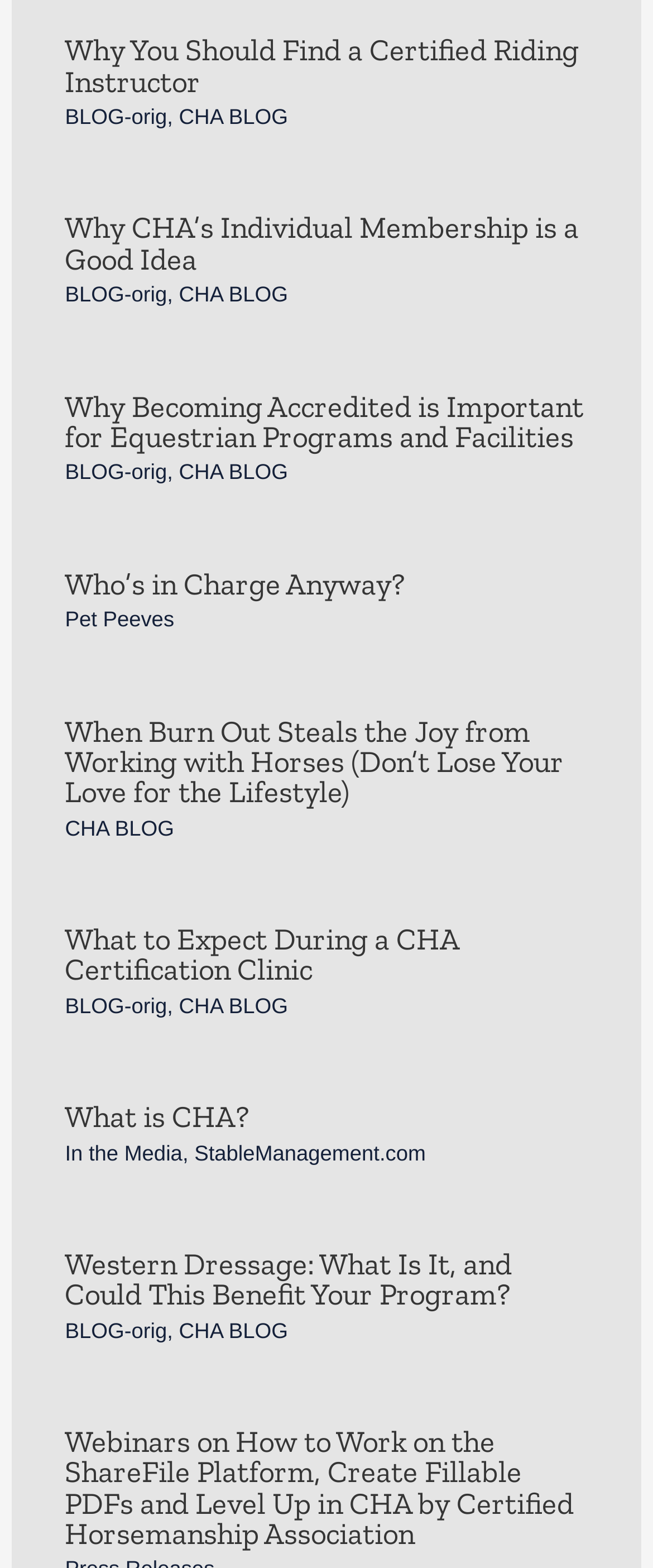Determine the bounding box coordinates for the UI element described. Format the coordinates as (top-left x, top-left y, bottom-right x, bottom-right y) and ensure all values are between 0 and 1. Element description: BLOG-orig

[0.099, 0.066, 0.256, 0.082]